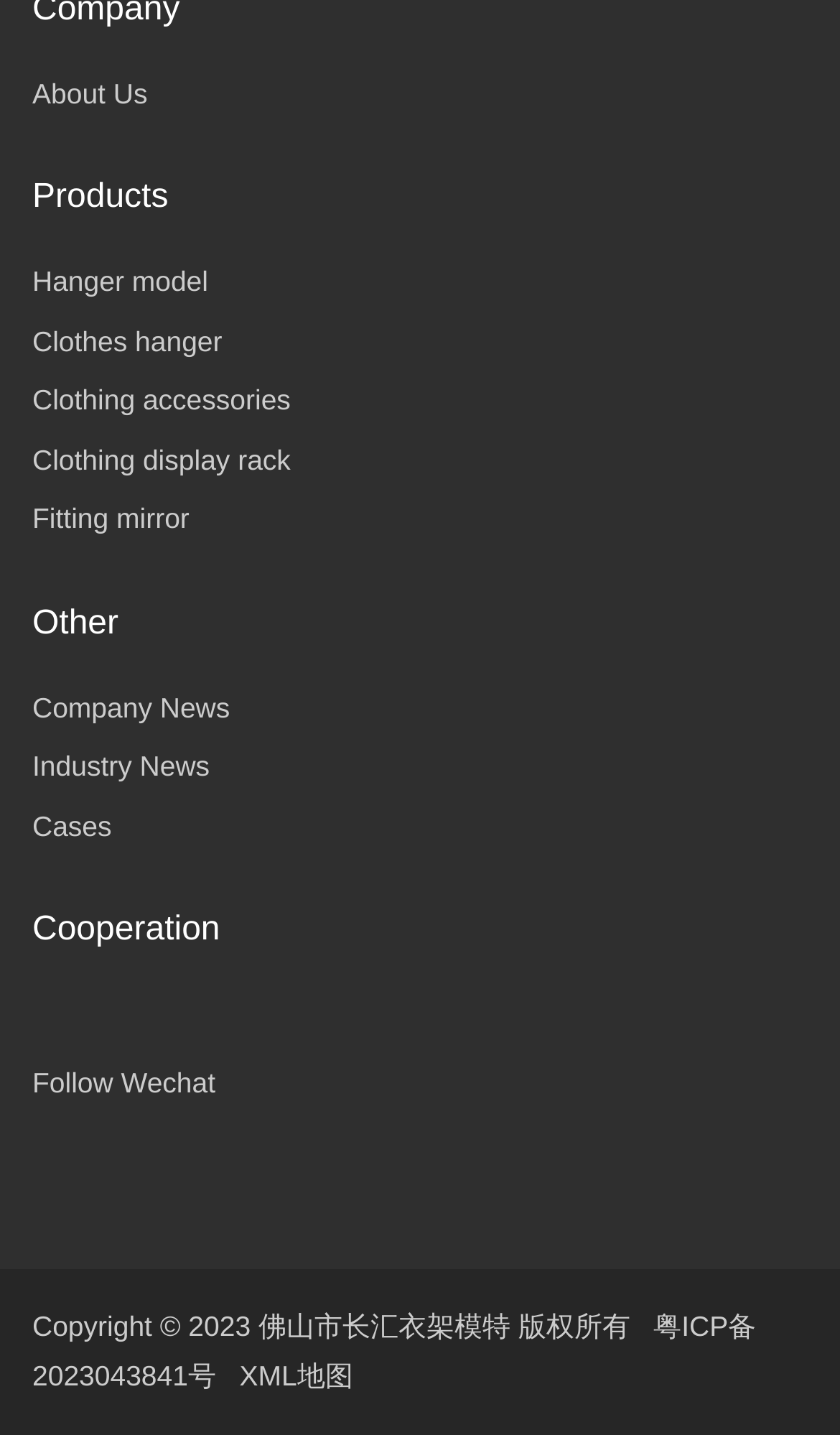Identify the bounding box coordinates for the element you need to click to achieve the following task: "Learn about hanger model". Provide the bounding box coordinates as four float numbers between 0 and 1, in the form [left, top, right, bottom].

[0.038, 0.185, 0.248, 0.207]